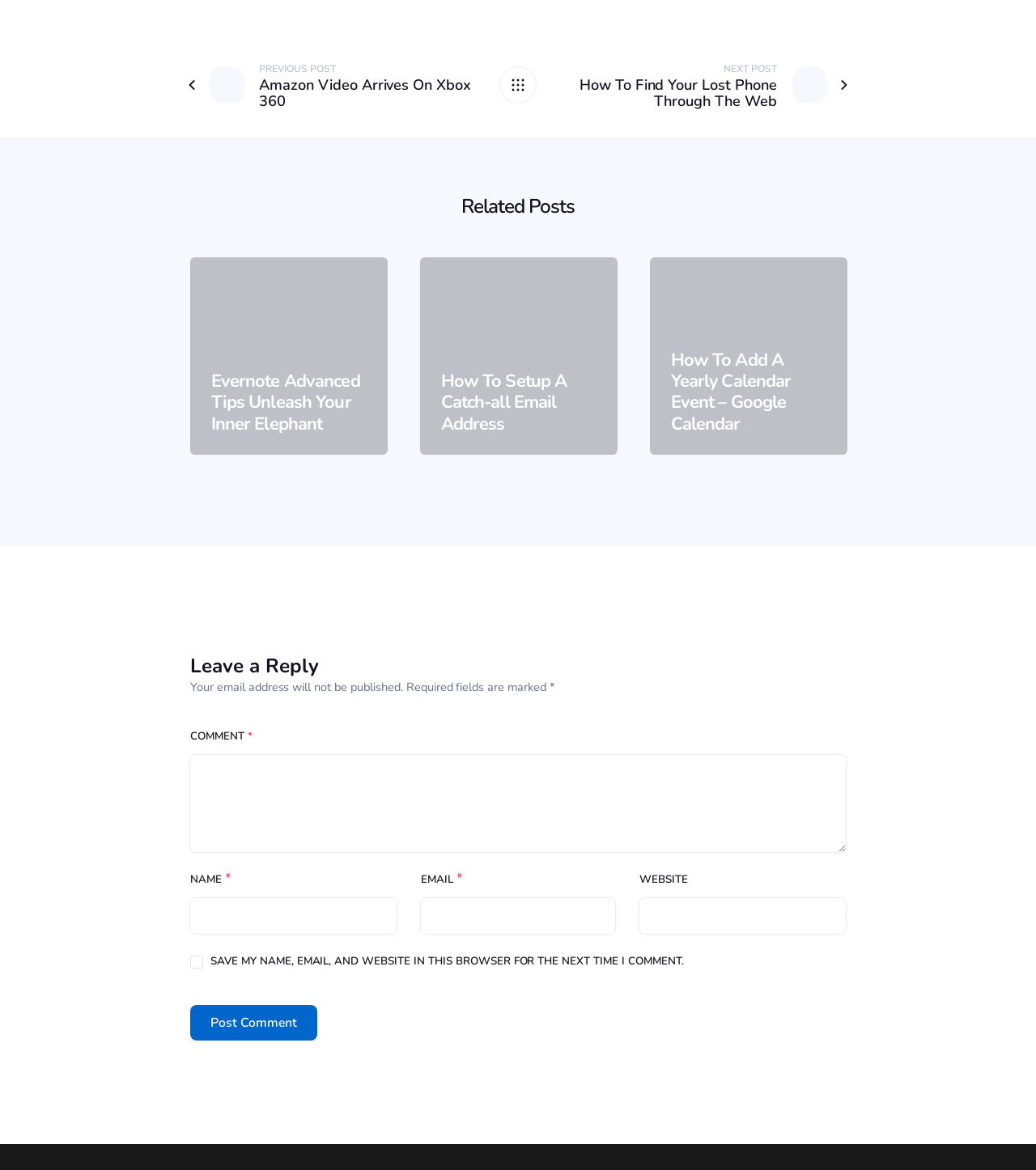Ascertain the bounding box coordinates for the UI element detailed here: "parent_node: Computers, Electronics". The coordinates should be provided as [left, top, right, bottom] with each value being a float between 0 and 1.

None